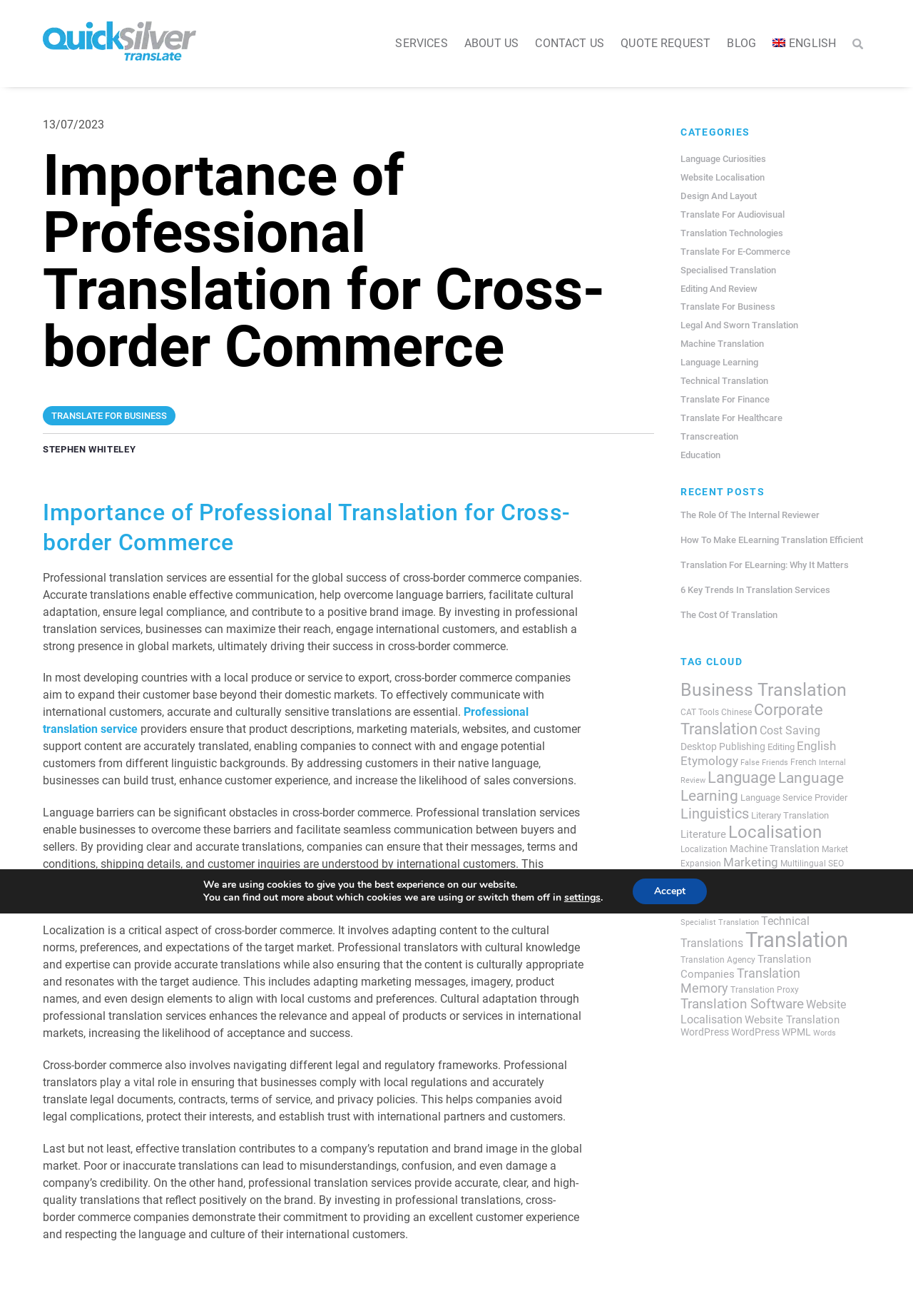What is the text of the webpage's headline?

Importance of Professional Translation for Cross-border Commerce